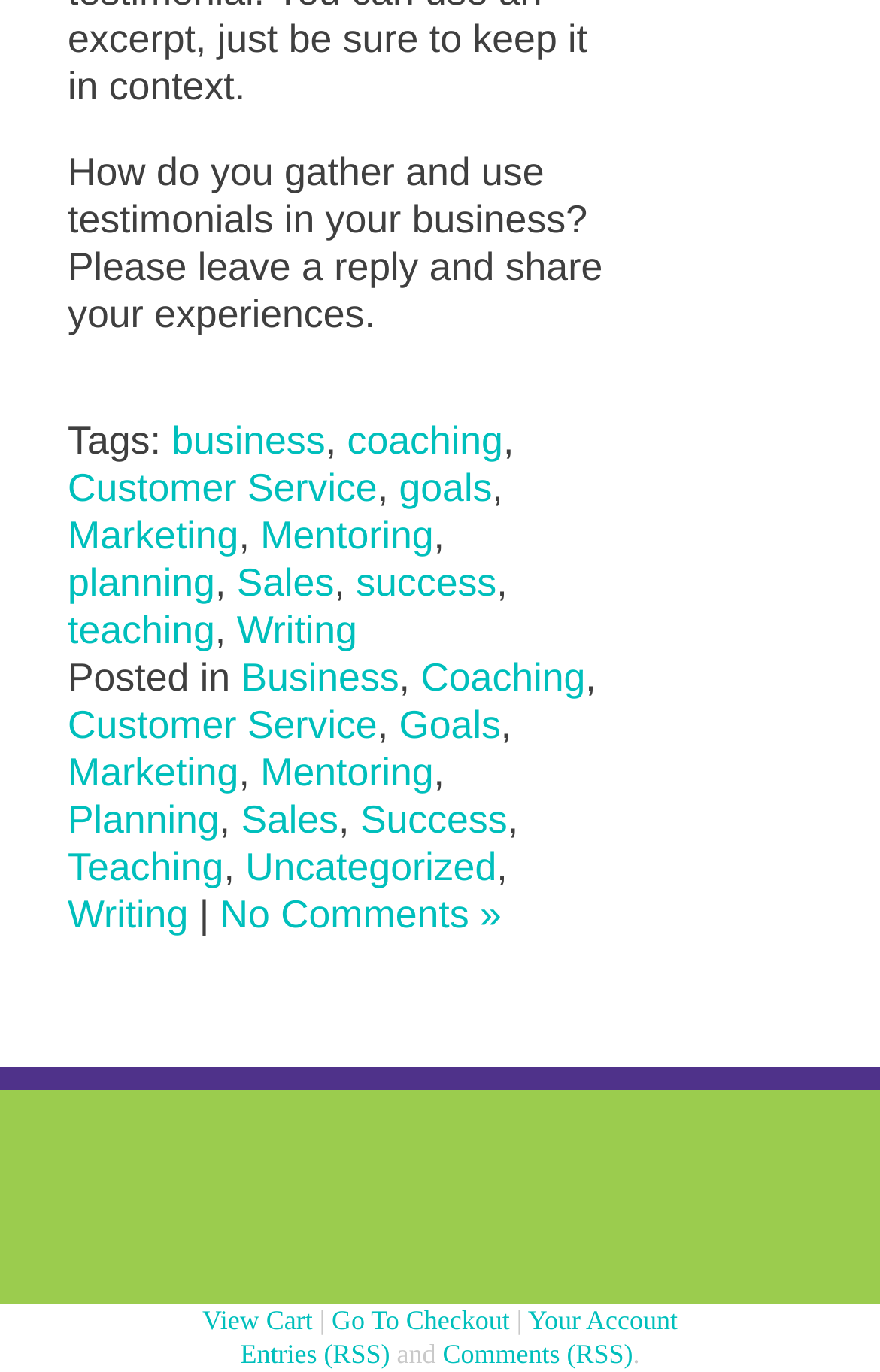What are the categories of posts on this webpage?
Please give a detailed and elaborate answer to the question based on the image.

The webpage has a list of links with categories such as Business, Coaching, Customer Service, Goals, Marketing, Mentoring, Planning, Sales, Success, Teaching, Uncategorized, and Writing, which suggests that these are the categories of posts on this webpage.